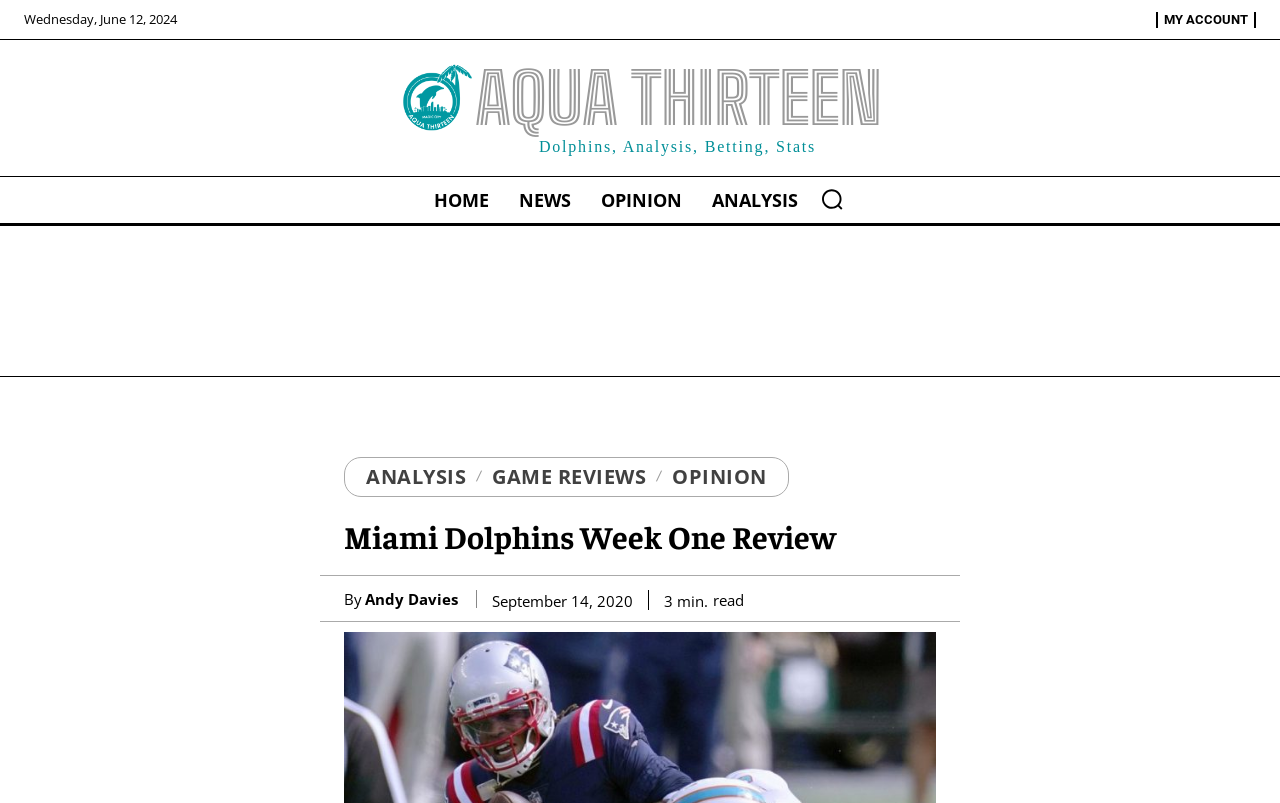Find the bounding box coordinates of the element's region that should be clicked in order to follow the given instruction: "go to home page". The coordinates should consist of four float numbers between 0 and 1, i.e., [left, top, right, bottom].

[0.331, 0.219, 0.39, 0.279]